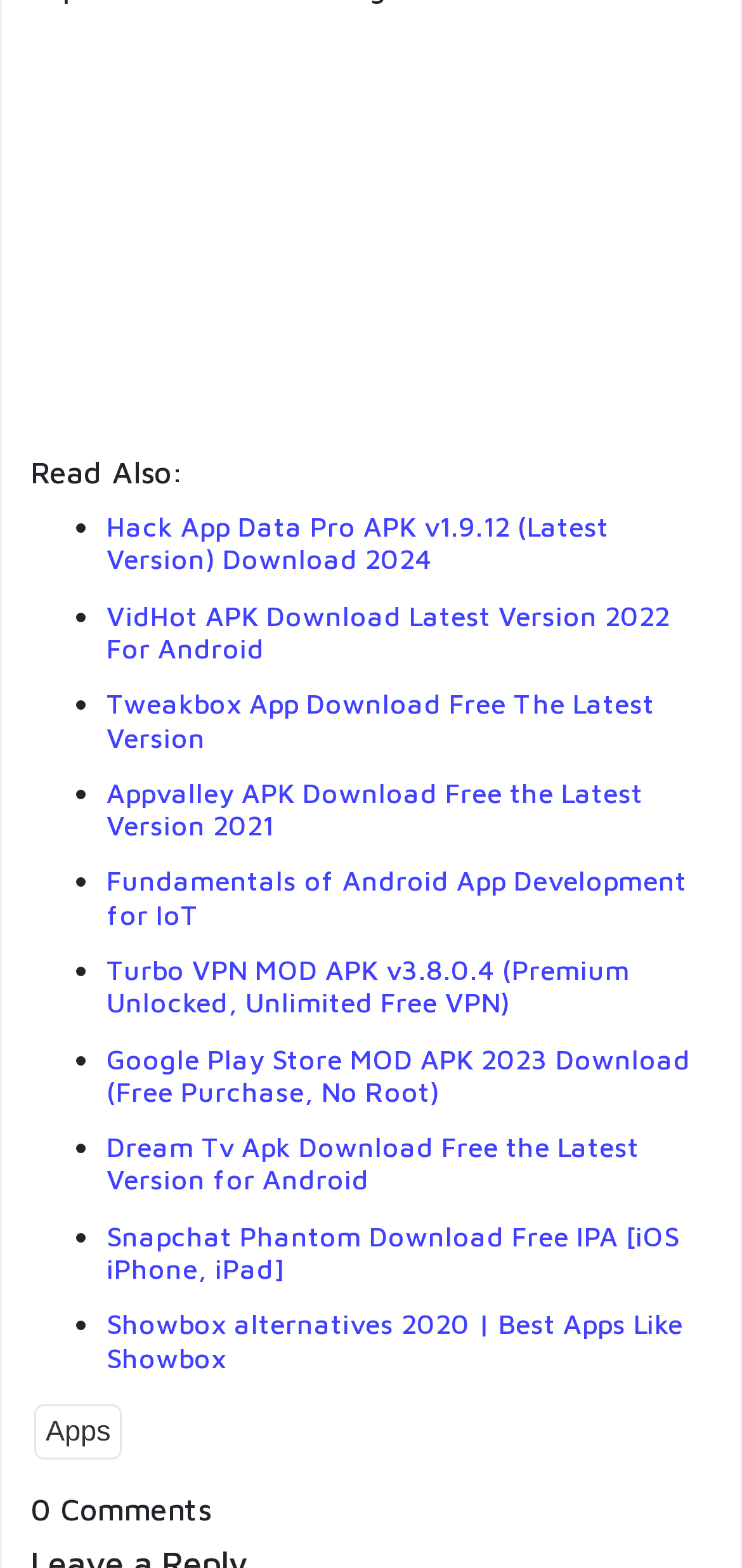Locate the bounding box coordinates of the area that needs to be clicked to fulfill the following instruction: "view Showbox alternatives 2020 article". The coordinates should be in the format of four float numbers between 0 and 1, namely [left, top, right, bottom].

[0.144, 0.834, 0.959, 0.876]